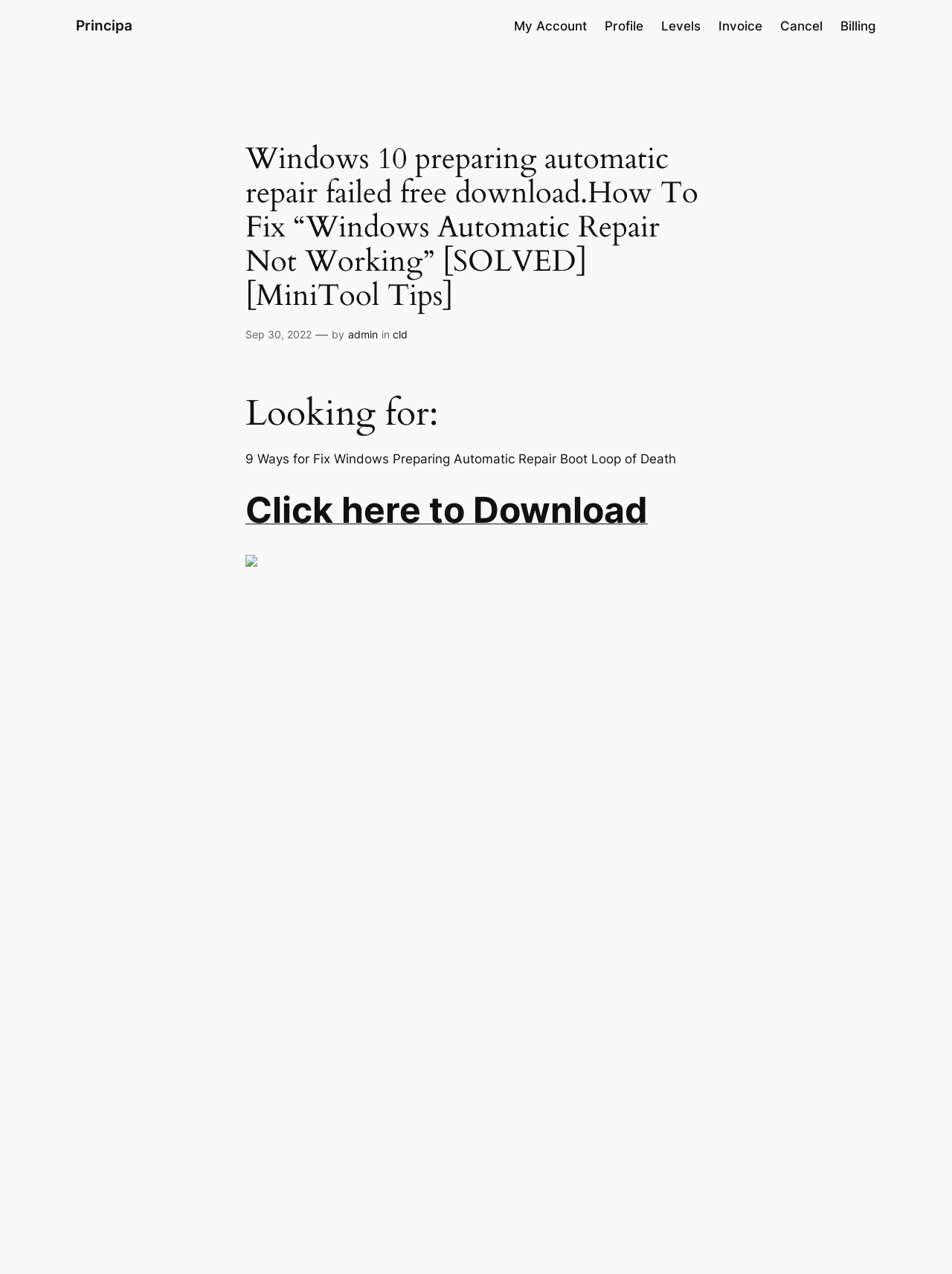Give a short answer using one word or phrase for the question:
What is the category of the article?

cld